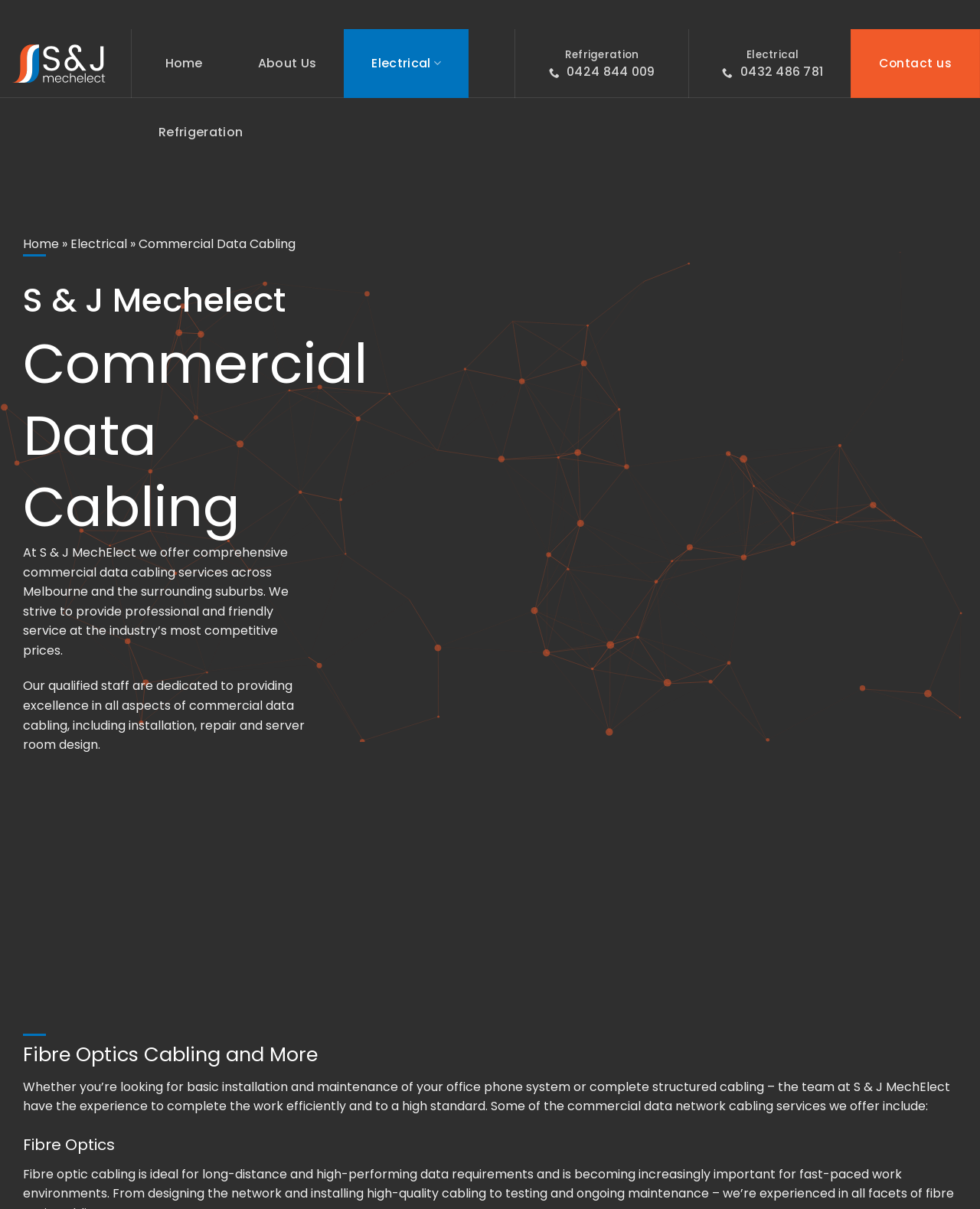Locate the UI element described by Refrigeration 0424 844 009 and provide its bounding box coordinates. Use the format (top-left x, top-left y, bottom-right x, bottom-right y) with all values as floating point numbers between 0 and 1.

[0.532, 0.026, 0.696, 0.079]